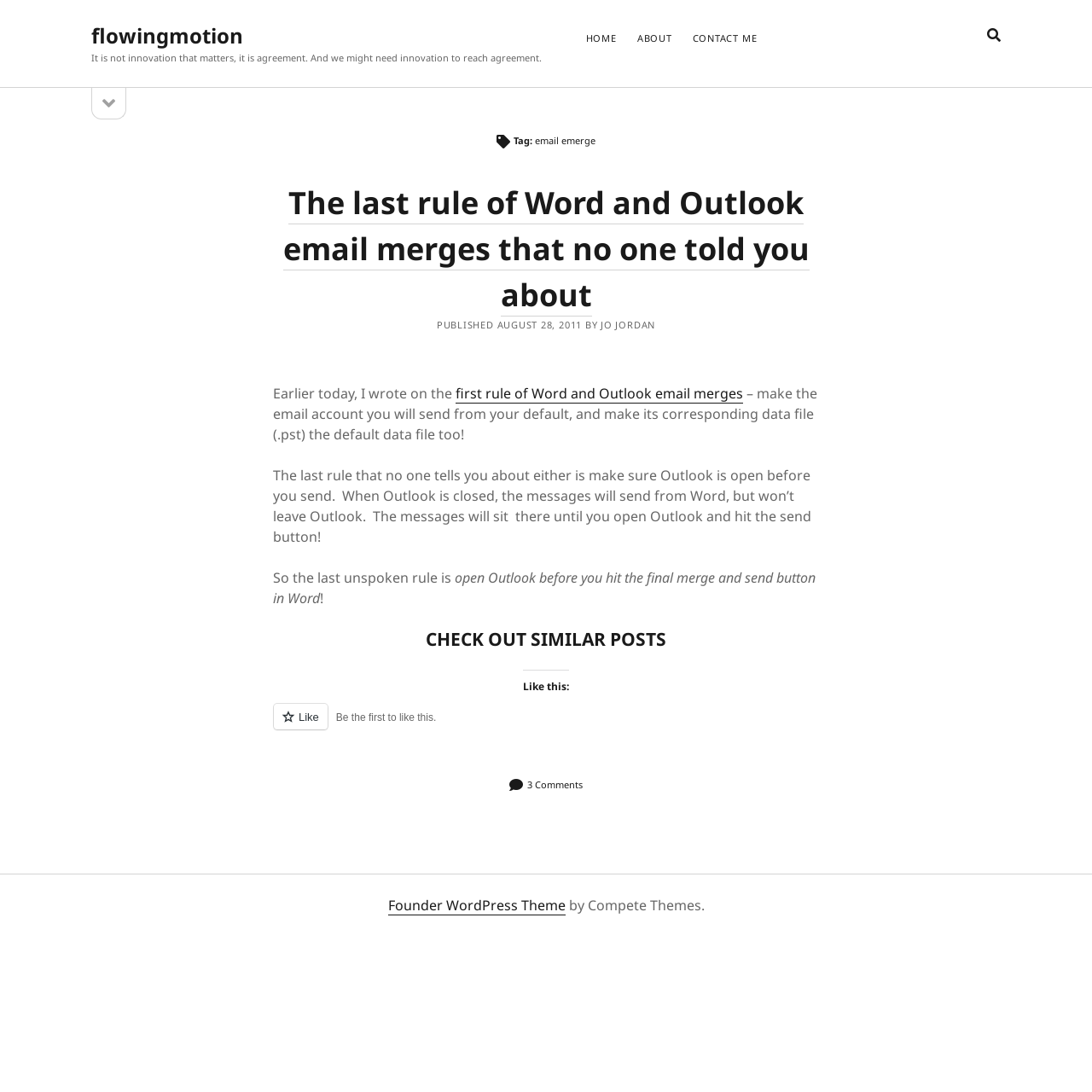Determine the bounding box coordinates of the section to be clicked to follow the instruction: "go to the 'Analytics' category". The coordinates should be given as four float numbers between 0 and 1, formatted as [left, top, right, bottom].

[0.096, 0.169, 0.132, 0.182]